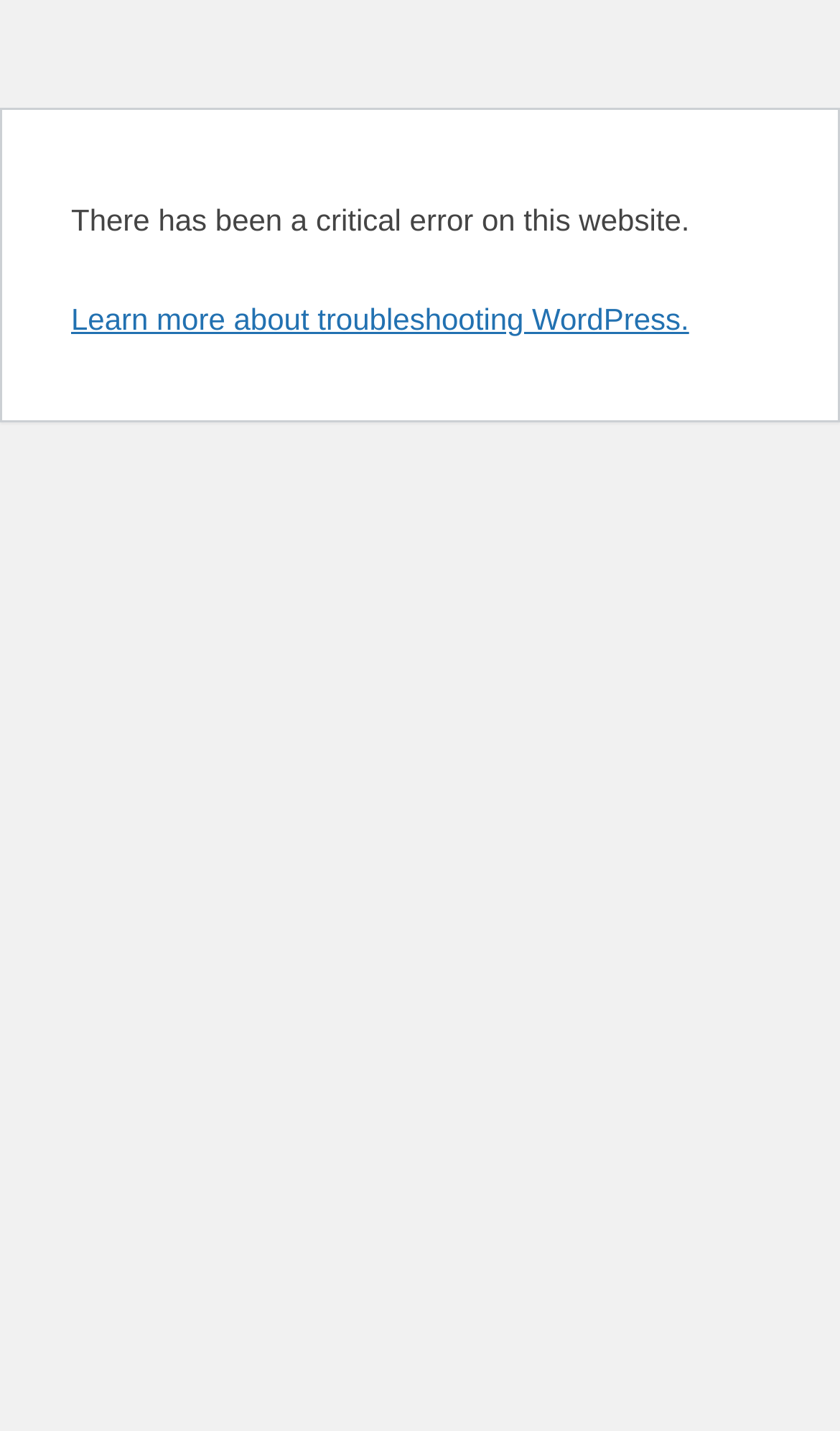Determine the bounding box coordinates (top-left x, top-left y, bottom-right x, bottom-right y) of the UI element described in the following text: Learn more about troubleshooting WordPress.

[0.085, 0.211, 0.82, 0.235]